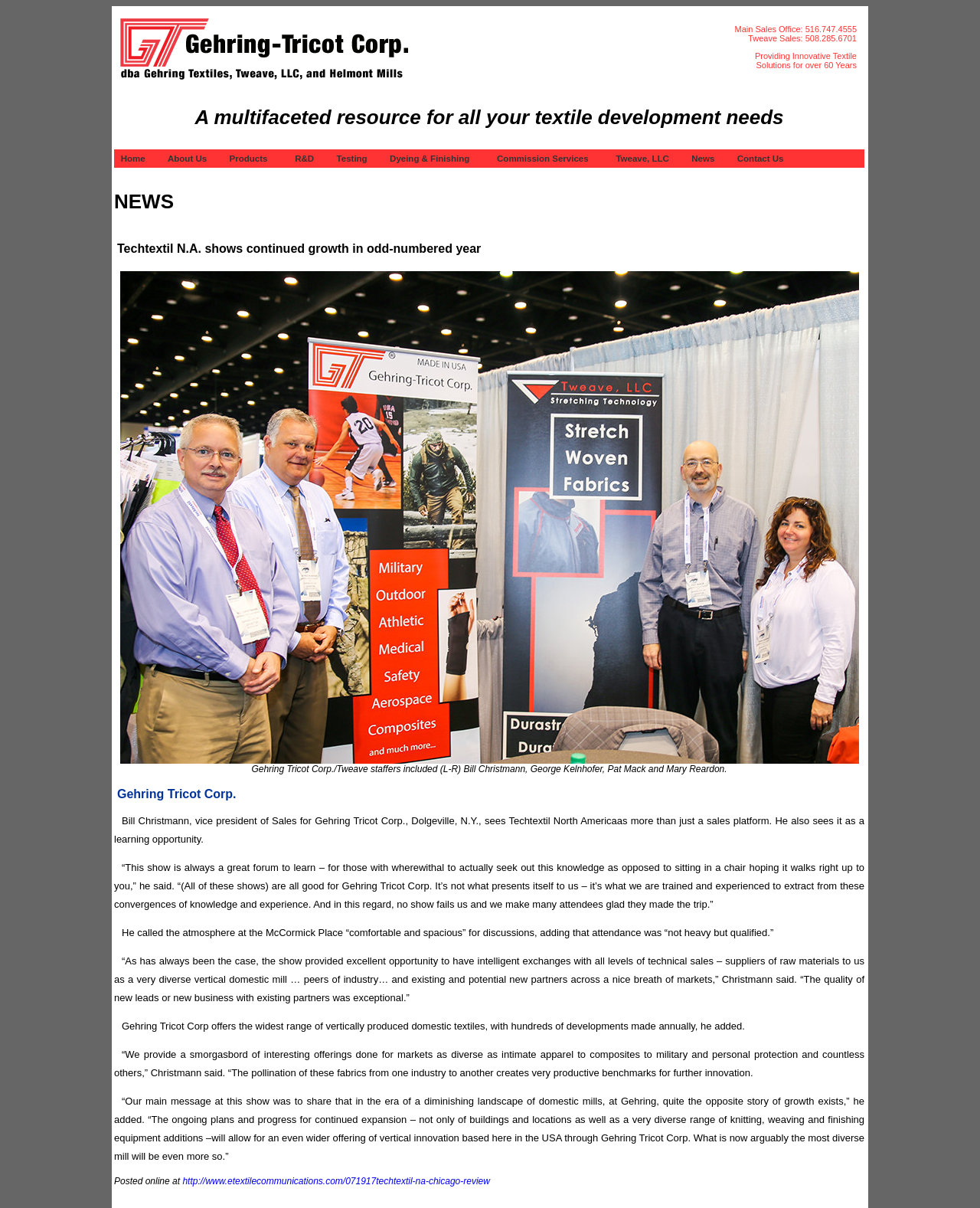Pinpoint the bounding box coordinates of the clickable area needed to execute the instruction: "Click on the 'Contact Us' link". The coordinates should be specified as four float numbers between 0 and 1, i.e., [left, top, right, bottom].

[0.745, 0.124, 0.814, 0.139]